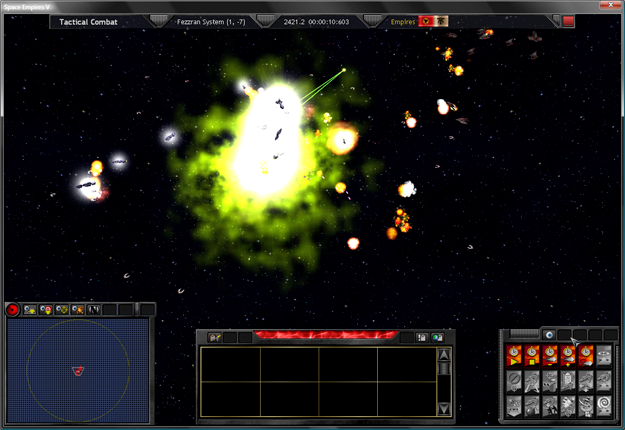Give a one-word or short phrase answer to this question: 
What is the name of the game featured in the image?

Space Empires